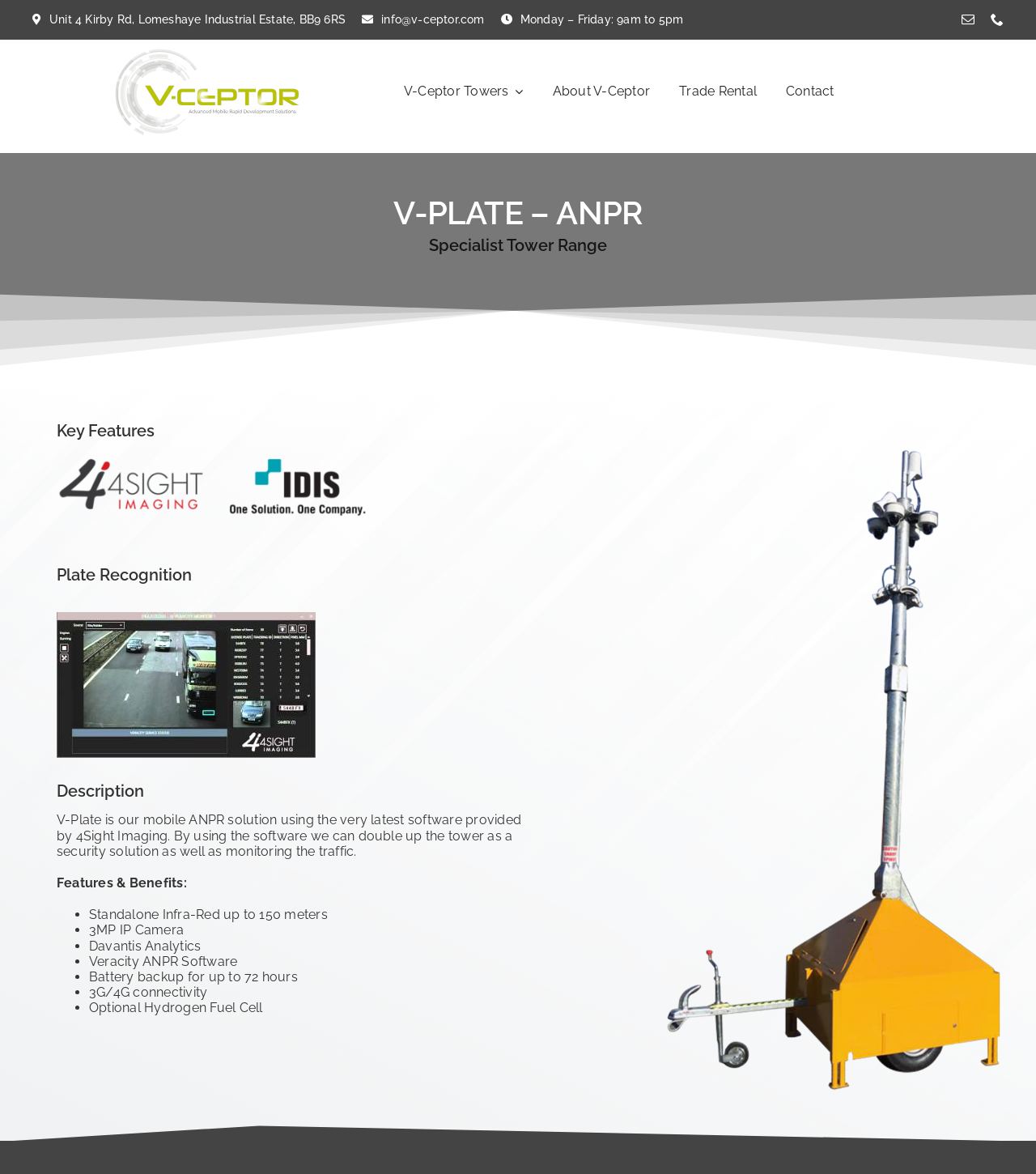What is the maximum range of the standalone Infra-Red?
Refer to the image and answer the question using a single word or phrase.

150 meters